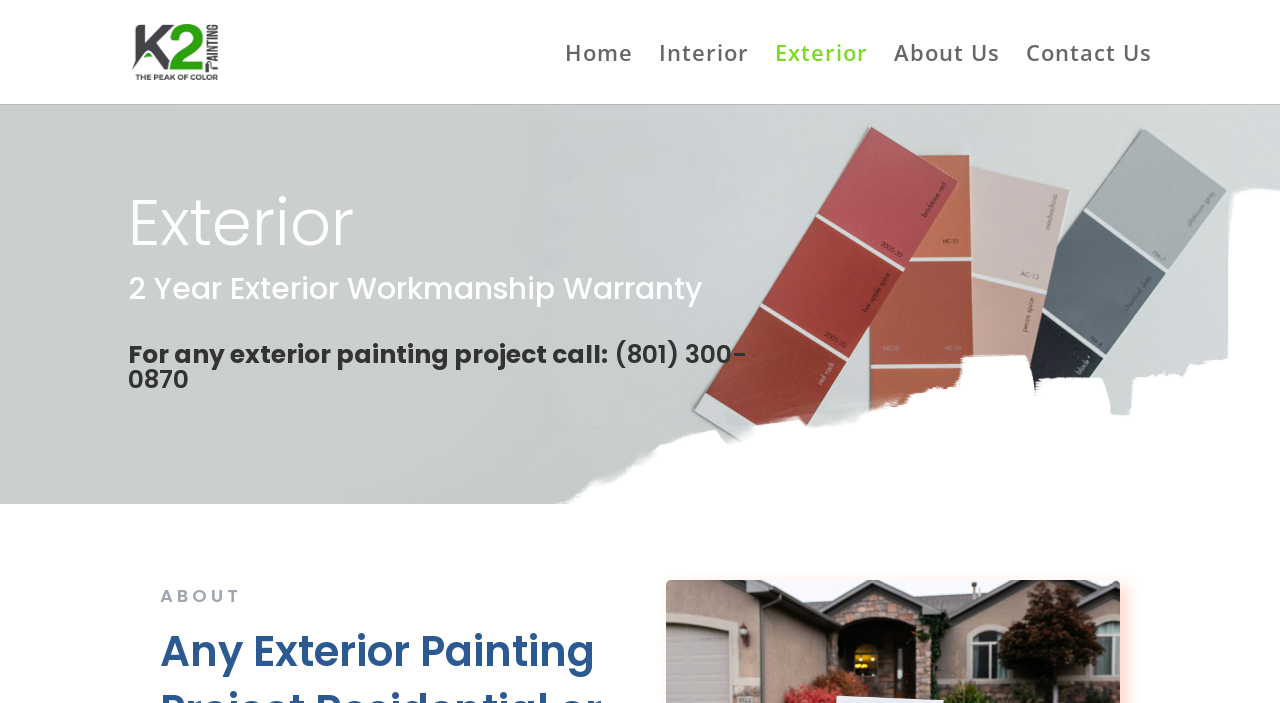Please answer the following query using a single word or phrase: 
How many navigation links are there?

5